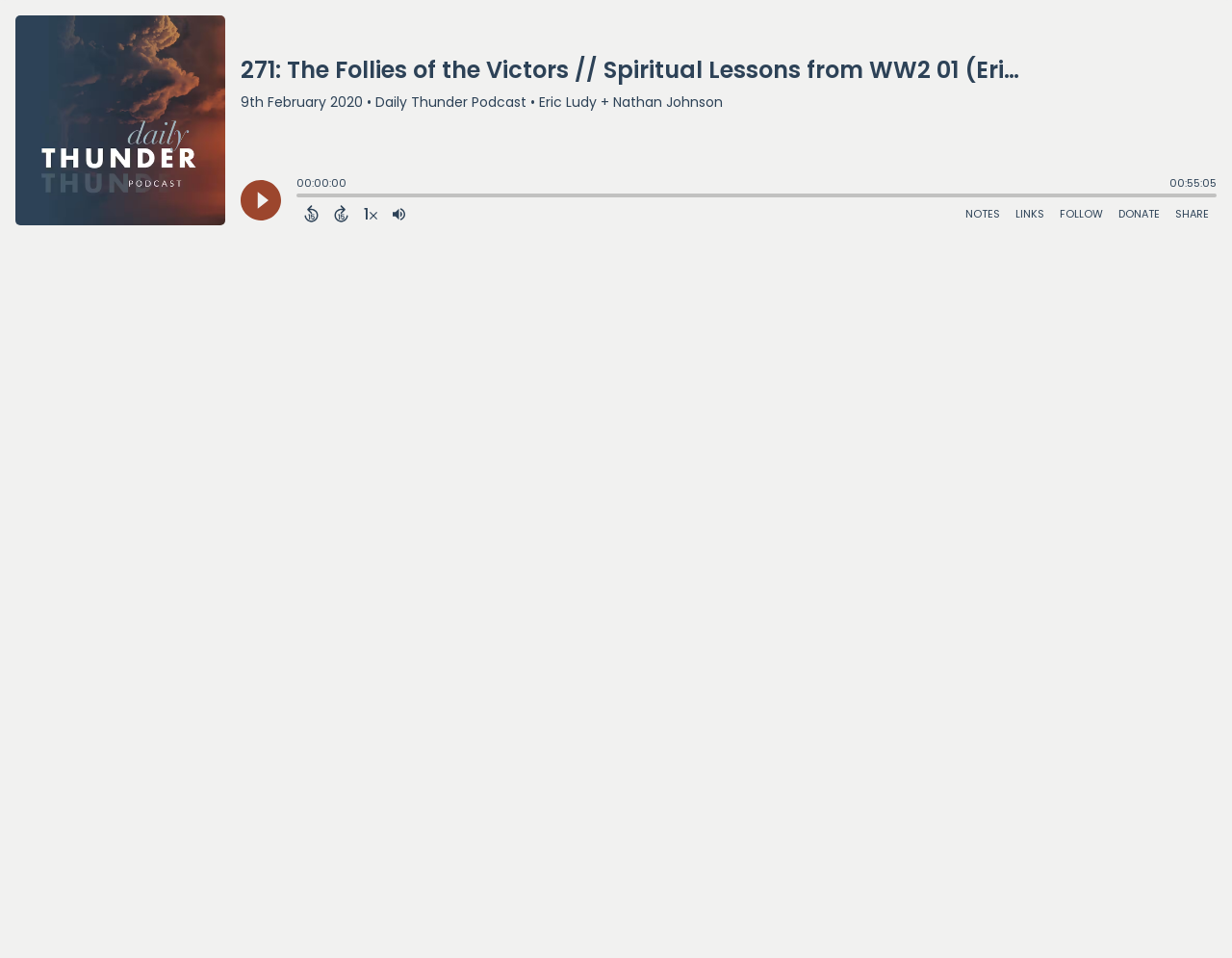Give a detailed account of the webpage, highlighting key information.

This webpage is about the Daily Thunder Podcast, specifically an episode titled "The Follies of the Victors // Spiritual Lessons from WW2 01" by Eric Ludy. At the top, there is a podcast artwork image, followed by the episode's release date, "9th February 2020", and the podcast's title with the hosts' names, "Daily Thunder Podcast • Eric Ludy + Nathan Johnson".

Below the title, there is a "Play" button with a small image inside, which is used to start playing the episode. To the right of the "Play" button, there is a current timestamp display showing "00:00:00", and an episode length display showing "00:55:05". 

Underneath, there is a horizontal slider that allows users to navigate through the episode. On either side of the slider, there are buttons to control the playback, including "Back 15 Seconds", "Forward 15 Seconds", "Change audio speed to 1.5 times", and "Adjust volume". Each of these buttons has a small image inside.

Further down, there are several buttons to access additional features, including "Open Shownotes", "Open Links", "Follow Podcast", "Donate", and "Share Episode". Each of these buttons has a short text label, such as "NOTES", "LINKS", "FOLLOW", "DONATE", and "SHARE", respectively.